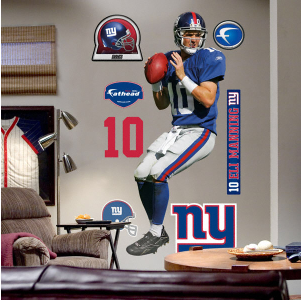Answer succinctly with a single word or phrase:
What is the team represented by the quarterback?

New York Giants